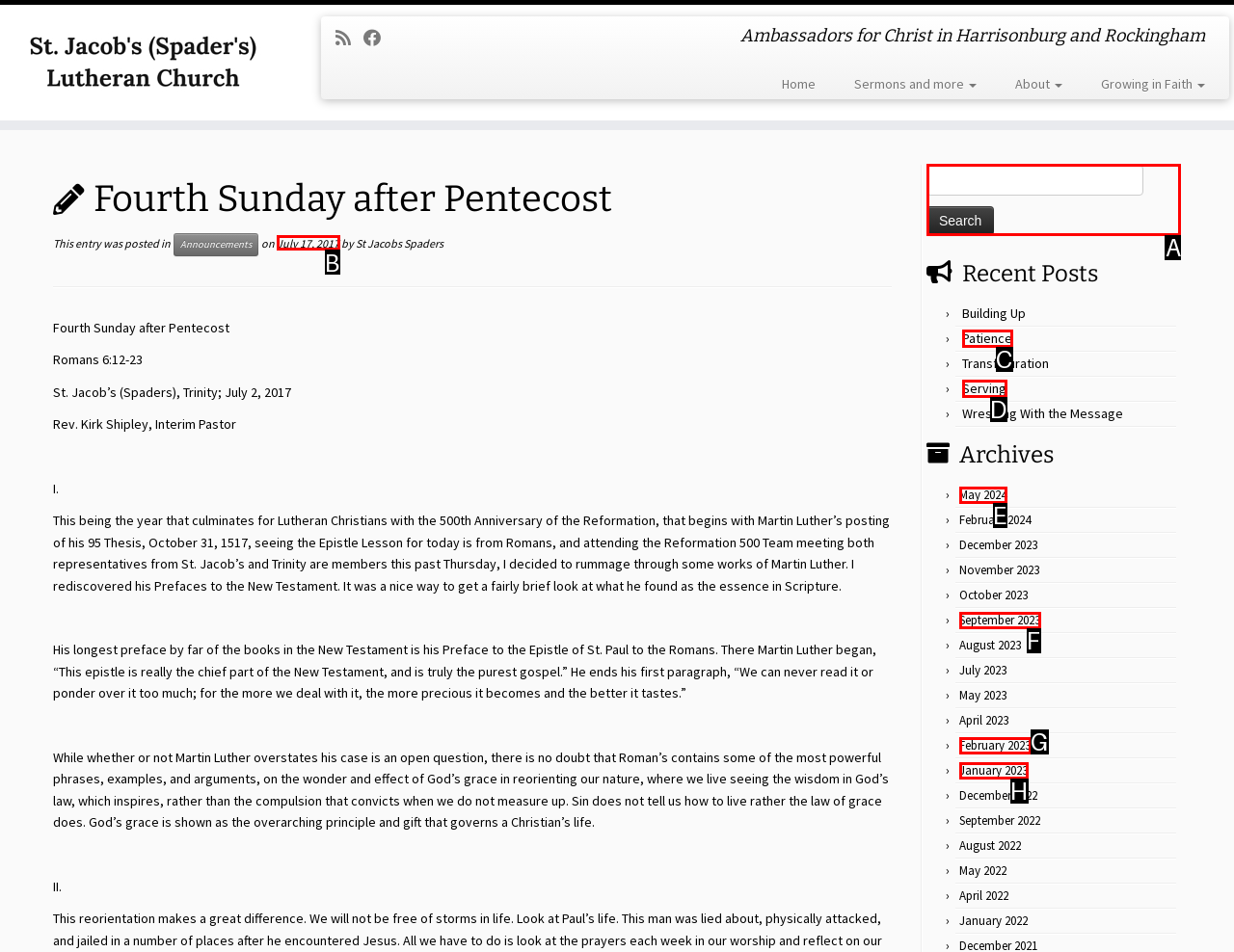Identify which HTML element should be clicked to fulfill this instruction: Search for something Reply with the correct option's letter.

A